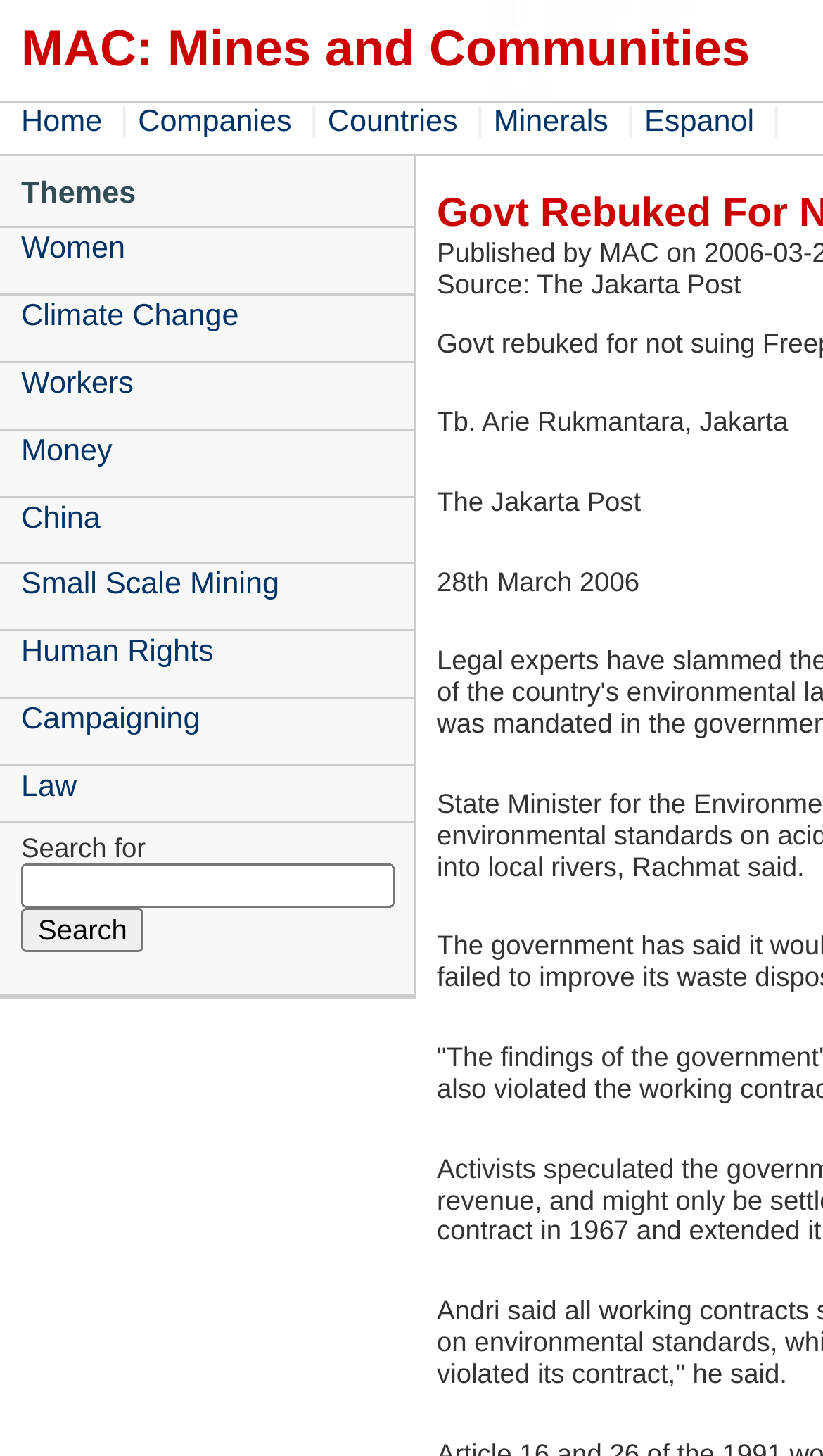What is the first menu item?
Look at the screenshot and respond with one word or a short phrase.

Home